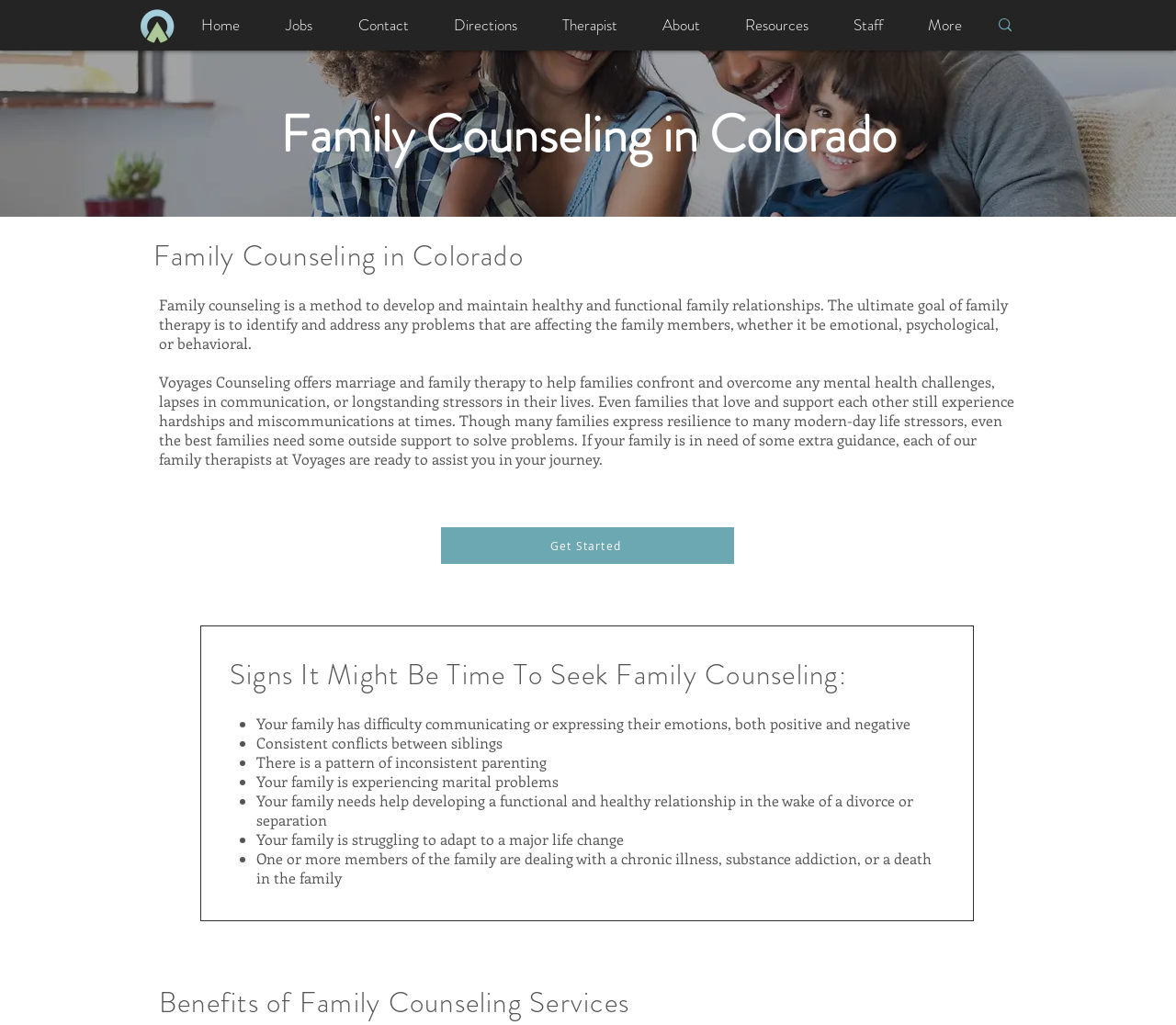Provide a thorough summary of the webpage.

This webpage is about family counseling services provided by Voyages Counseling Colorado. At the top, there is a navigation bar with links to different sections of the website, including "Home", "Jobs", "Contact", and "Directions". Below the navigation bar, there is a heading that reads "Family Counseling in Colorado" and a brief introduction to family counseling.

The main content of the page is divided into several sections. The first section explains what family counseling is and how it can help families overcome challenges. This section includes a paragraph of text that describes the goals and benefits of family therapy.

Below this section, there is a call-to-action button that reads "Get Started". Next to the button, there is a heading that reads "Signs It Might Be Time To Seek Family Counseling:" followed by a list of bullet points that describe common signs that a family may need counseling, such as difficulty communicating or consistent conflicts between siblings.

Further down the page, there is another heading that reads "Benefits of Family Counseling Services" which likely provides more information on the advantages of seeking family counseling.

On the top-right corner of the page, there is a search box and a small image. There is also a link to "Counseling Reimagined" with an associated image at the top-left corner of the page.